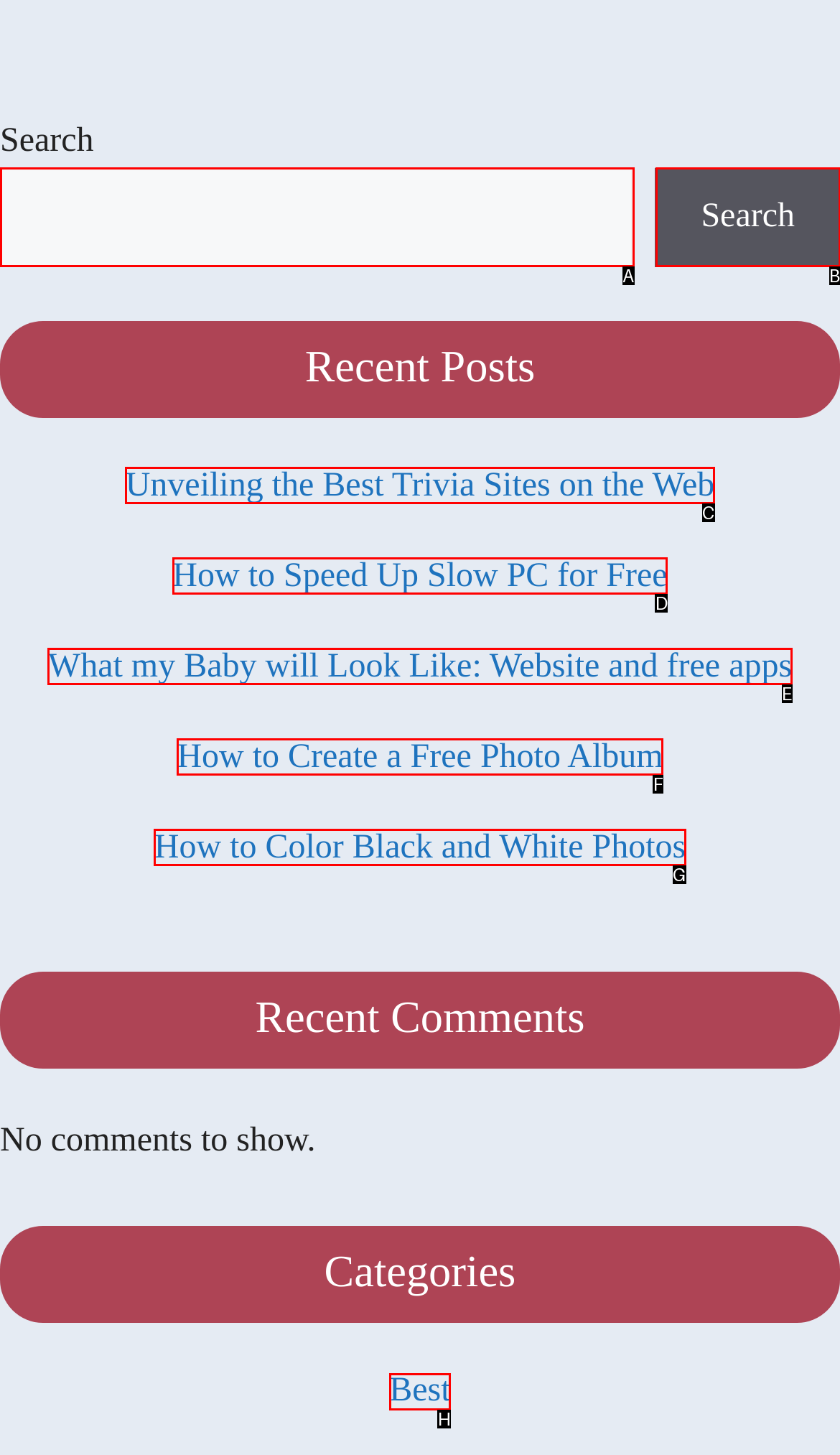Determine the HTML element that best aligns with the description: alt="Brenda Ngari"
Answer with the appropriate letter from the listed options.

None